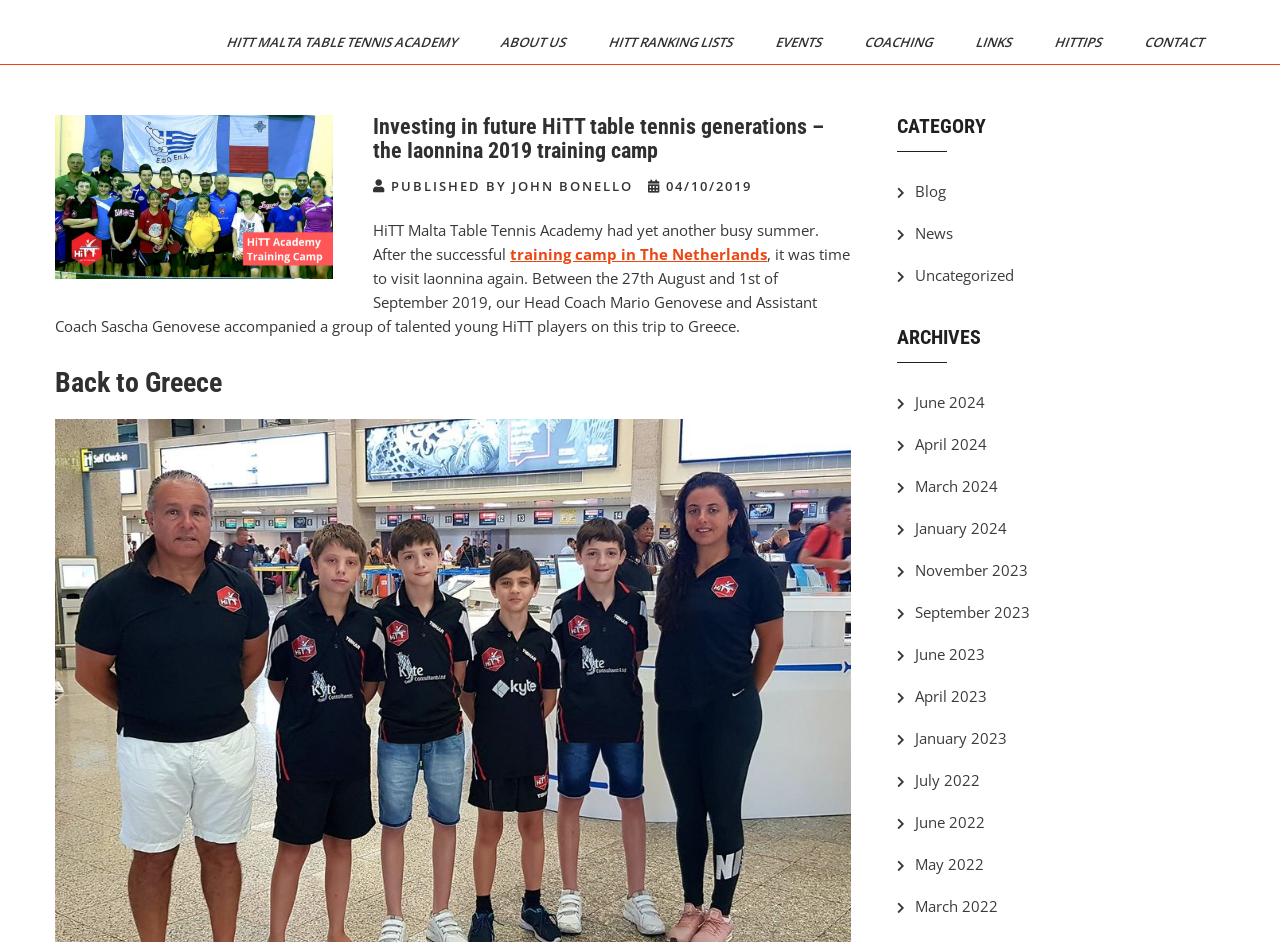Locate the bounding box coordinates of the item that should be clicked to fulfill the instruction: "Learn about Coaching".

[0.655, 0.021, 0.752, 0.068]